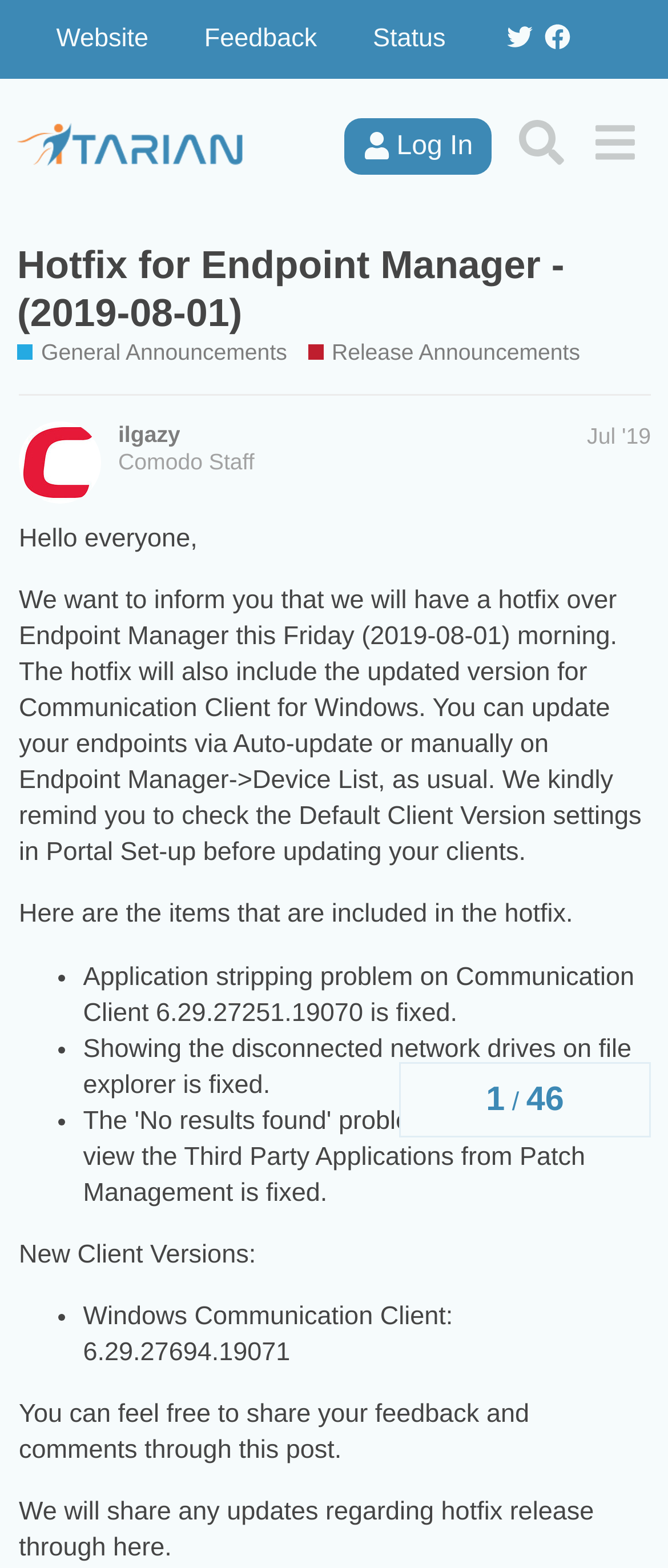Show the bounding box coordinates for the element that needs to be clicked to execute the following instruction: "Click on the 'Log In' button". Provide the coordinates in the form of four float numbers between 0 and 1, i.e., [left, top, right, bottom].

[0.516, 0.075, 0.736, 0.111]